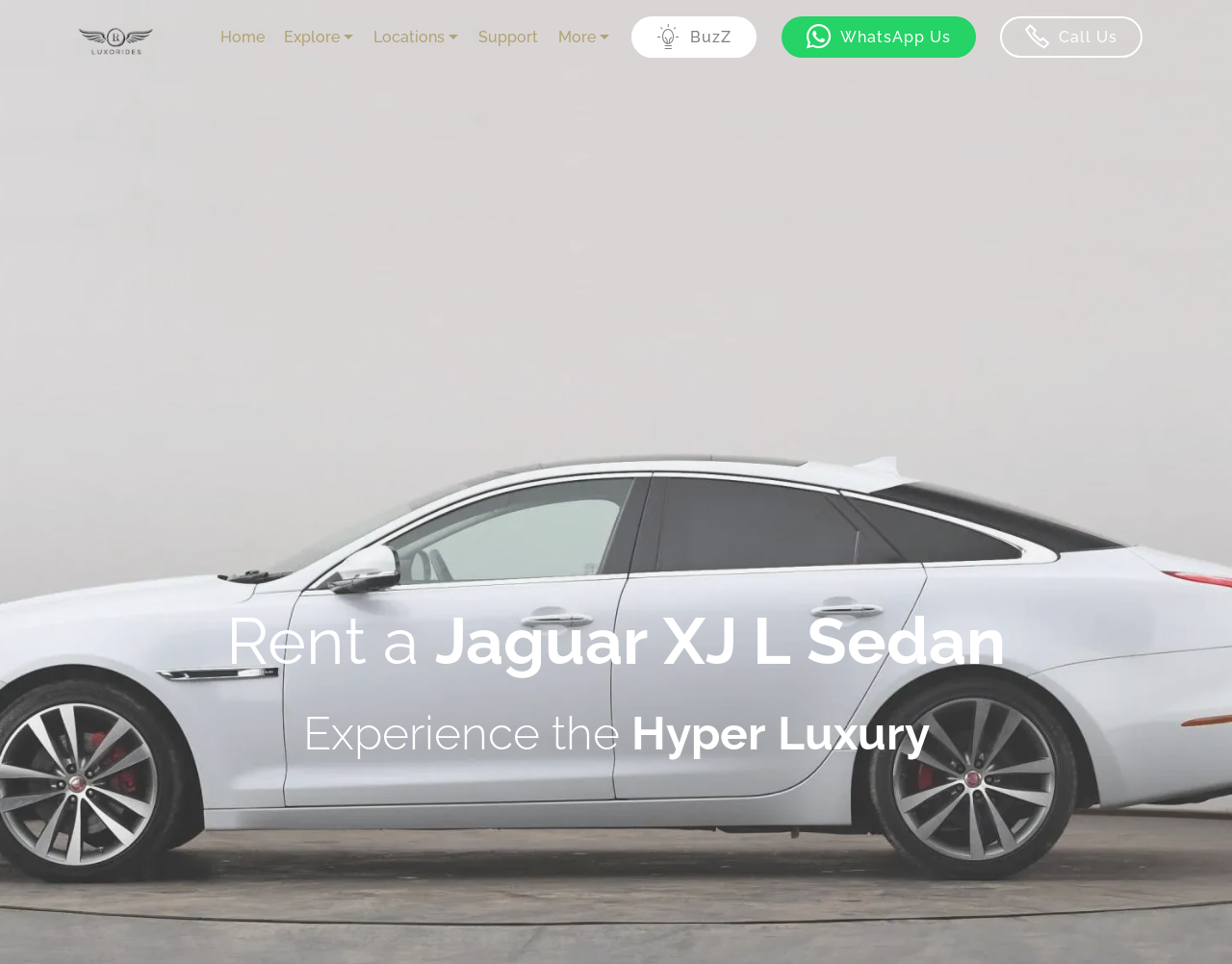Determine the bounding box coordinates for the HTML element described here: "Call Us".

[0.812, 0.017, 0.928, 0.06]